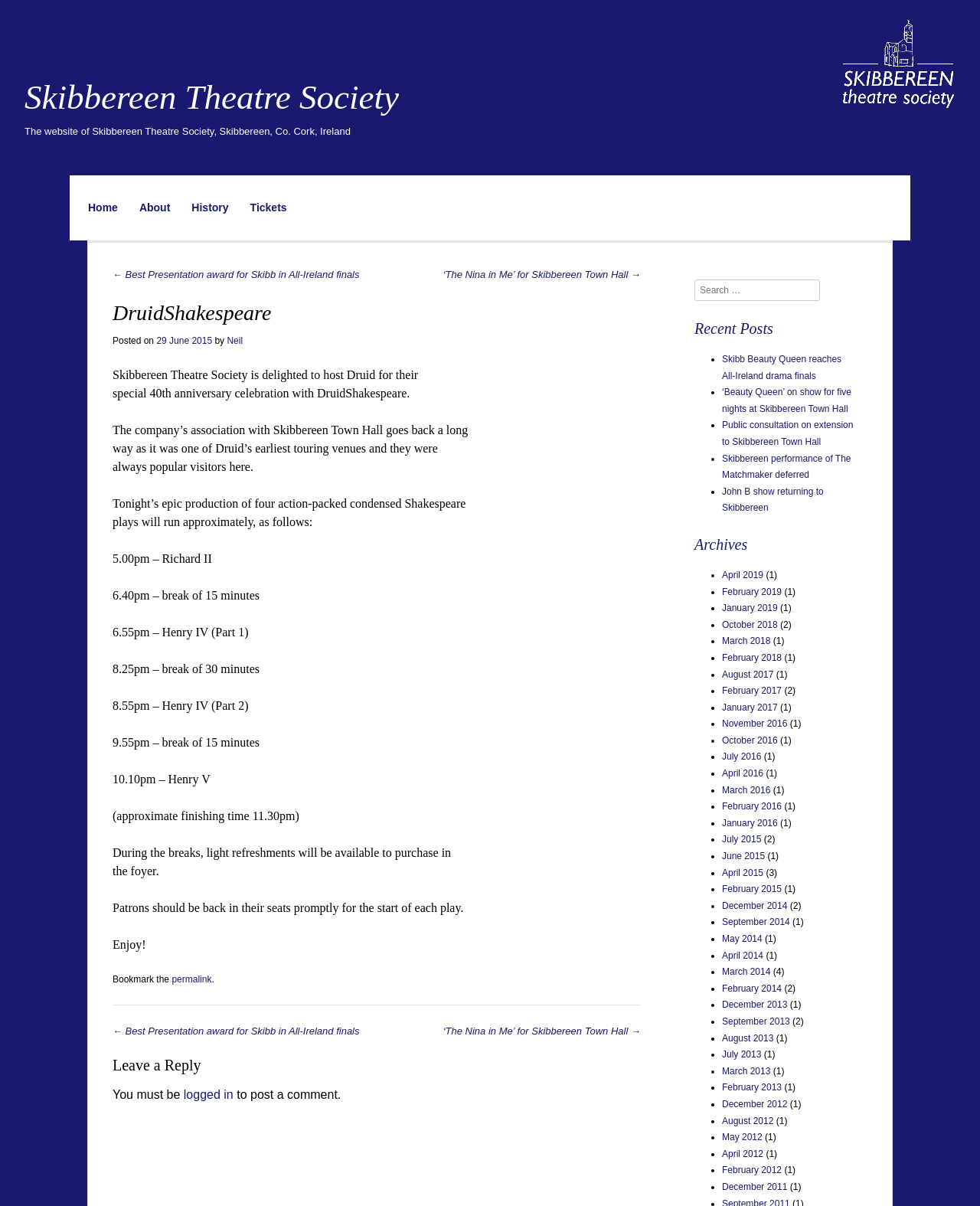Identify the bounding box coordinates for the region of the element that should be clicked to carry out the instruction: "Click on the 'Tickets' link". The bounding box coordinates should be four float numbers between 0 and 1, i.e., [left, top, right, bottom].

[0.255, 0.166, 0.293, 0.179]